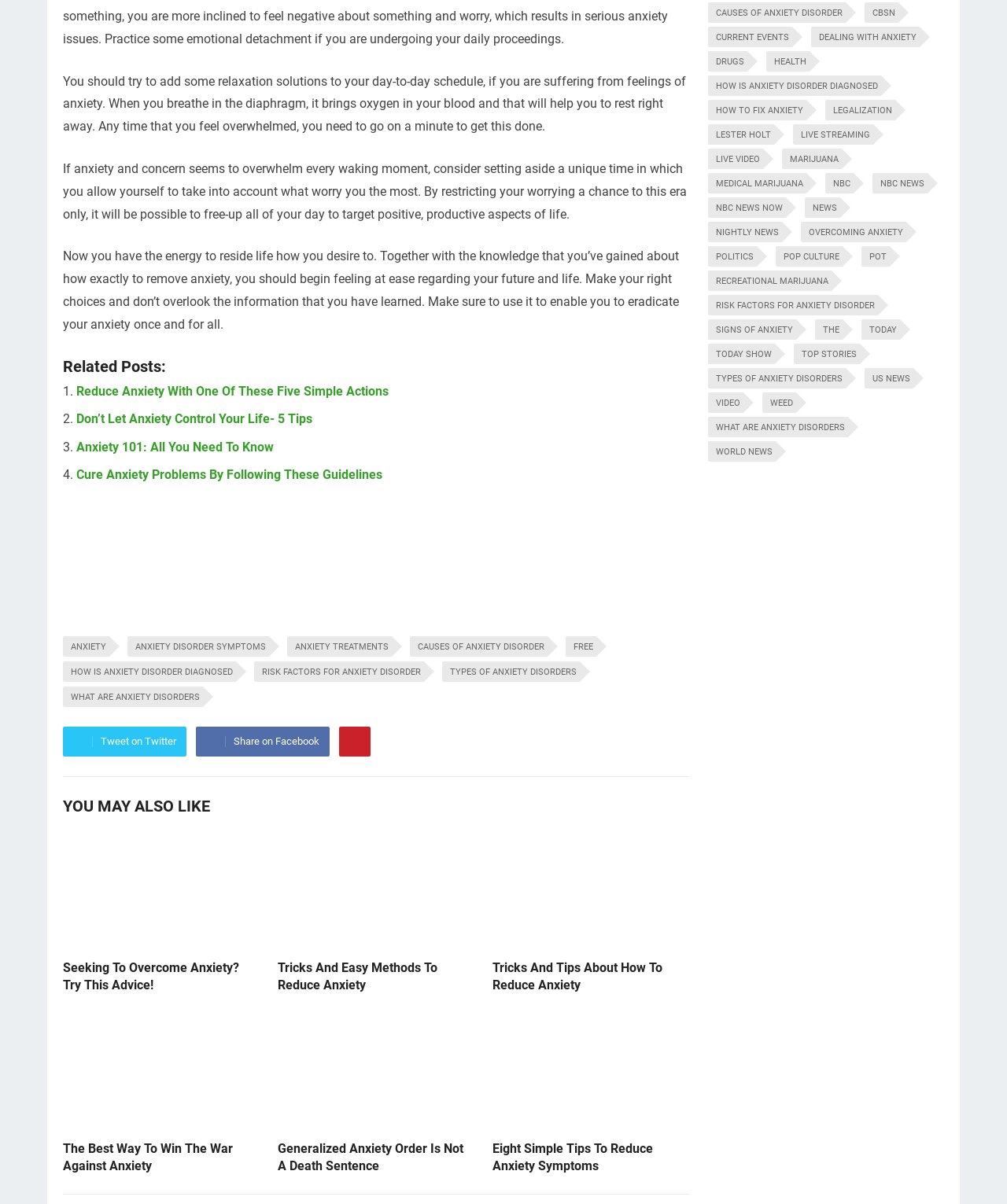Reply to the question with a single word or phrase:
What is the purpose of the 'Related Posts:' section?

To provide additional resources